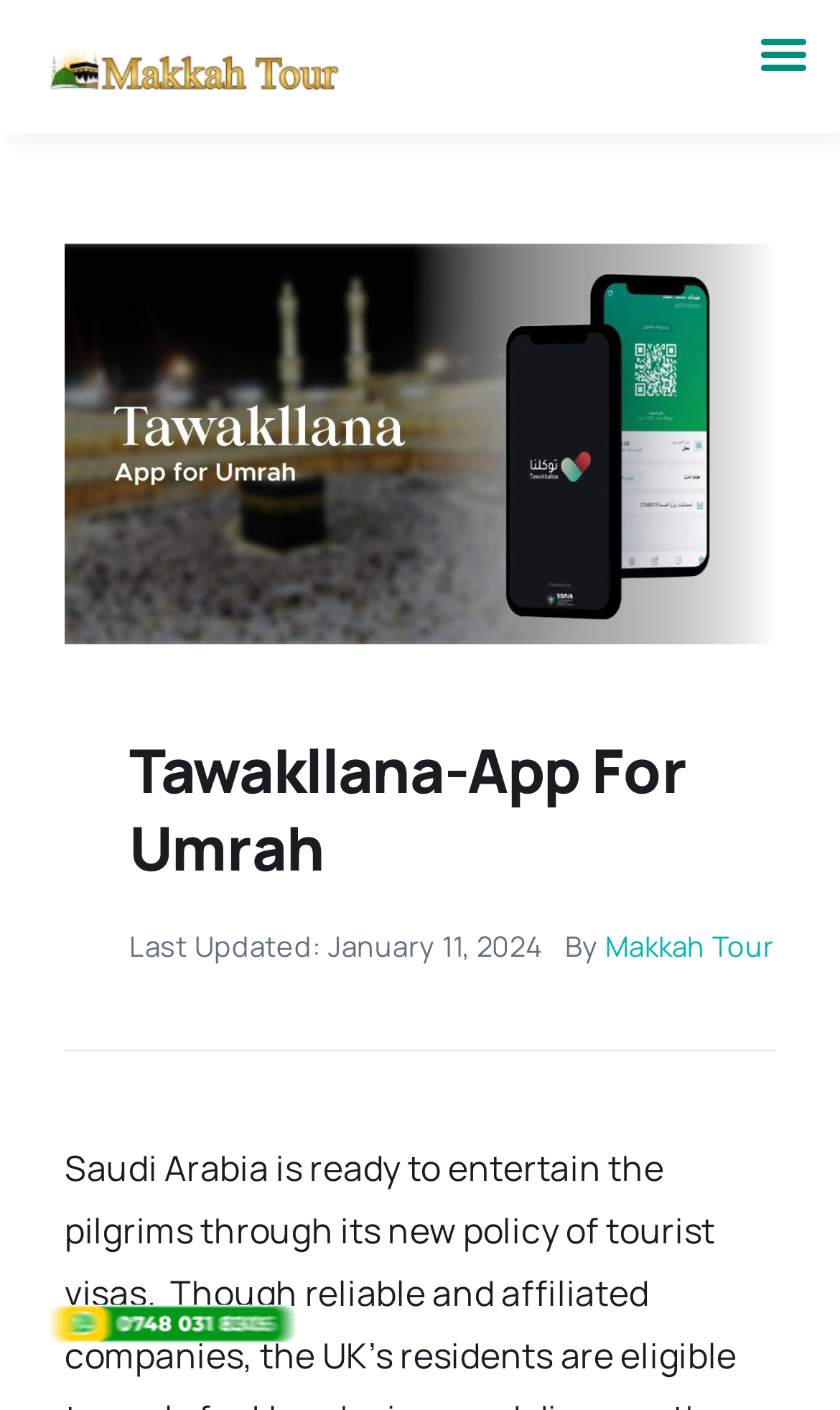Provide the bounding box coordinates of the HTML element this sentence describes: "Go to Top".

[0.695, 0.902, 0.808, 0.969]